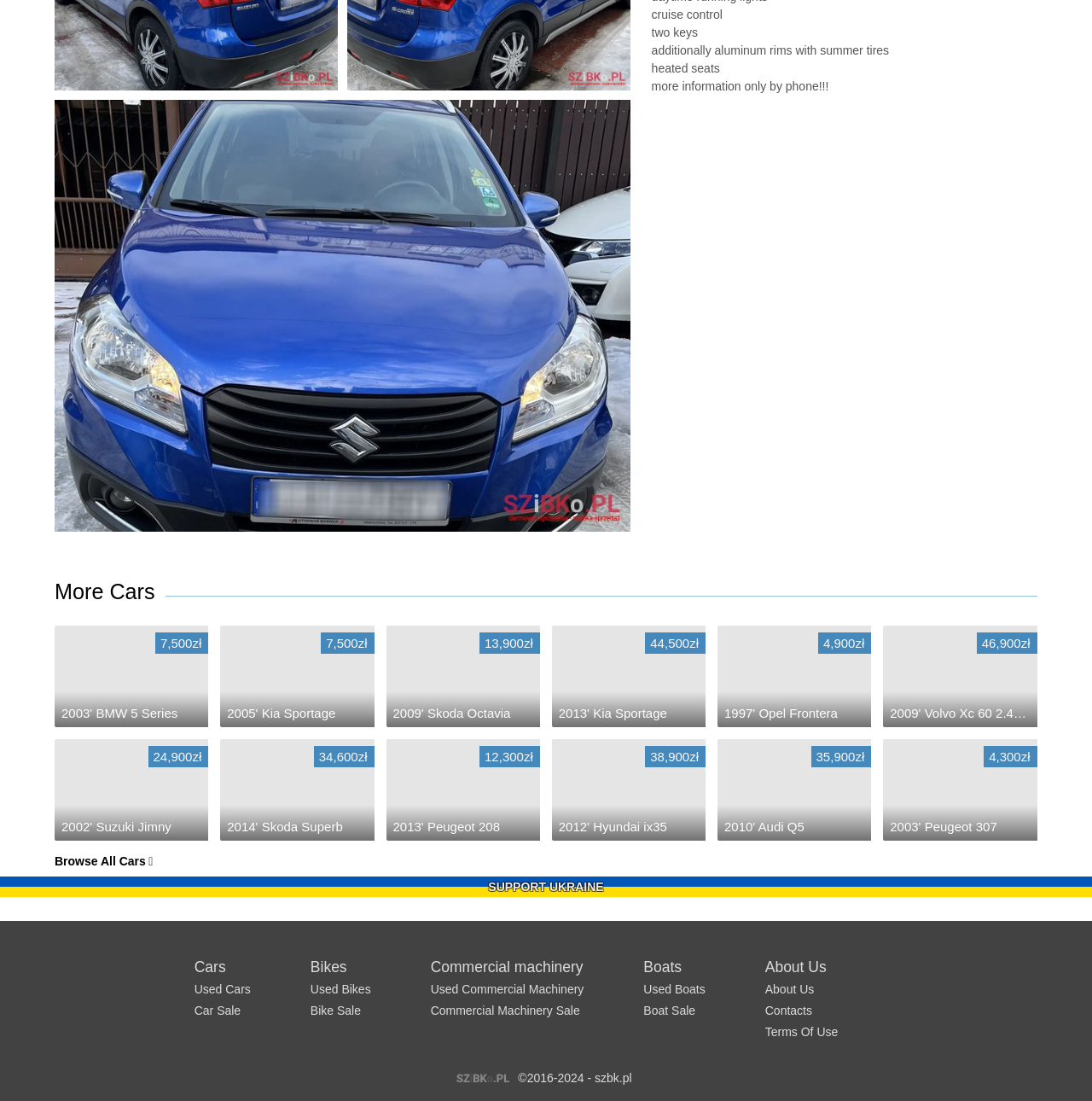Reply to the question with a single word or phrase:
What types of vehicles are available on the webpage?

Cars, Bikes, Commercial machinery, Boats